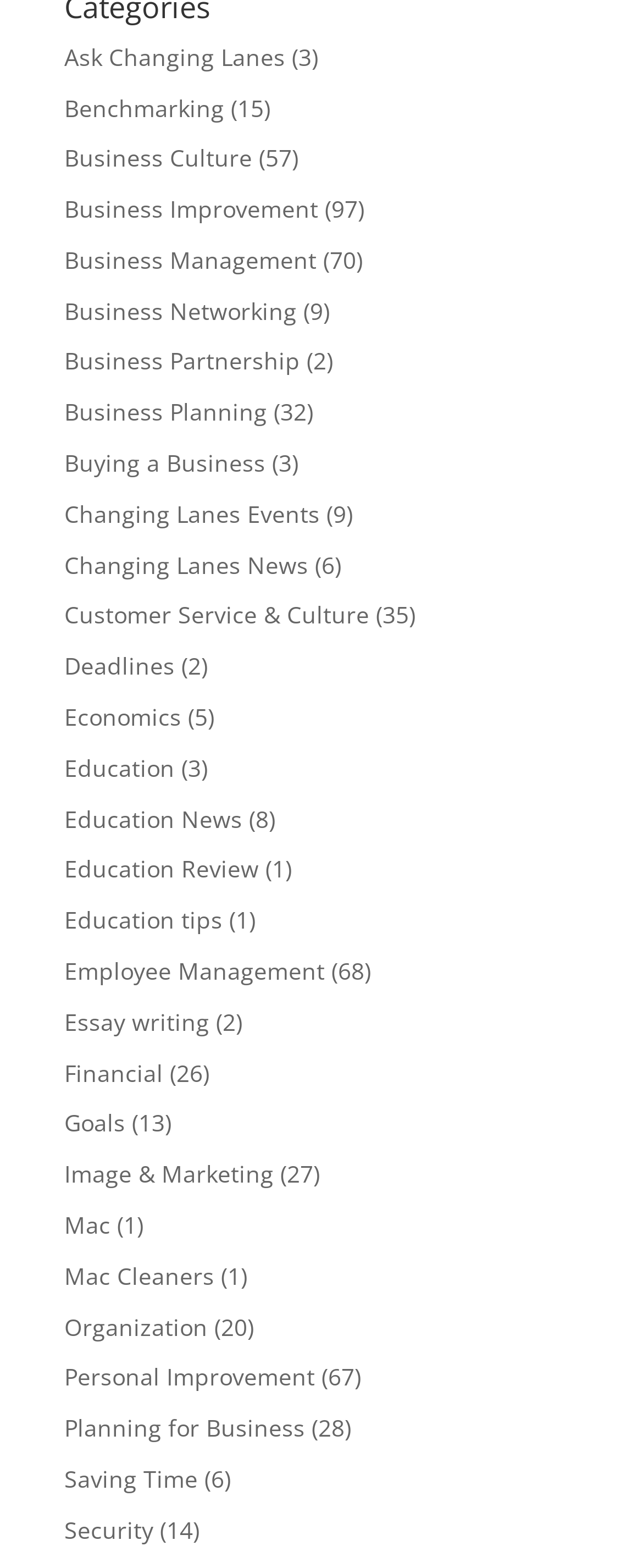Determine the coordinates of the bounding box that should be clicked to complete the instruction: "Learn about 'Security'". The coordinates should be represented by four float numbers between 0 and 1: [left, top, right, bottom].

[0.1, 0.965, 0.238, 0.985]